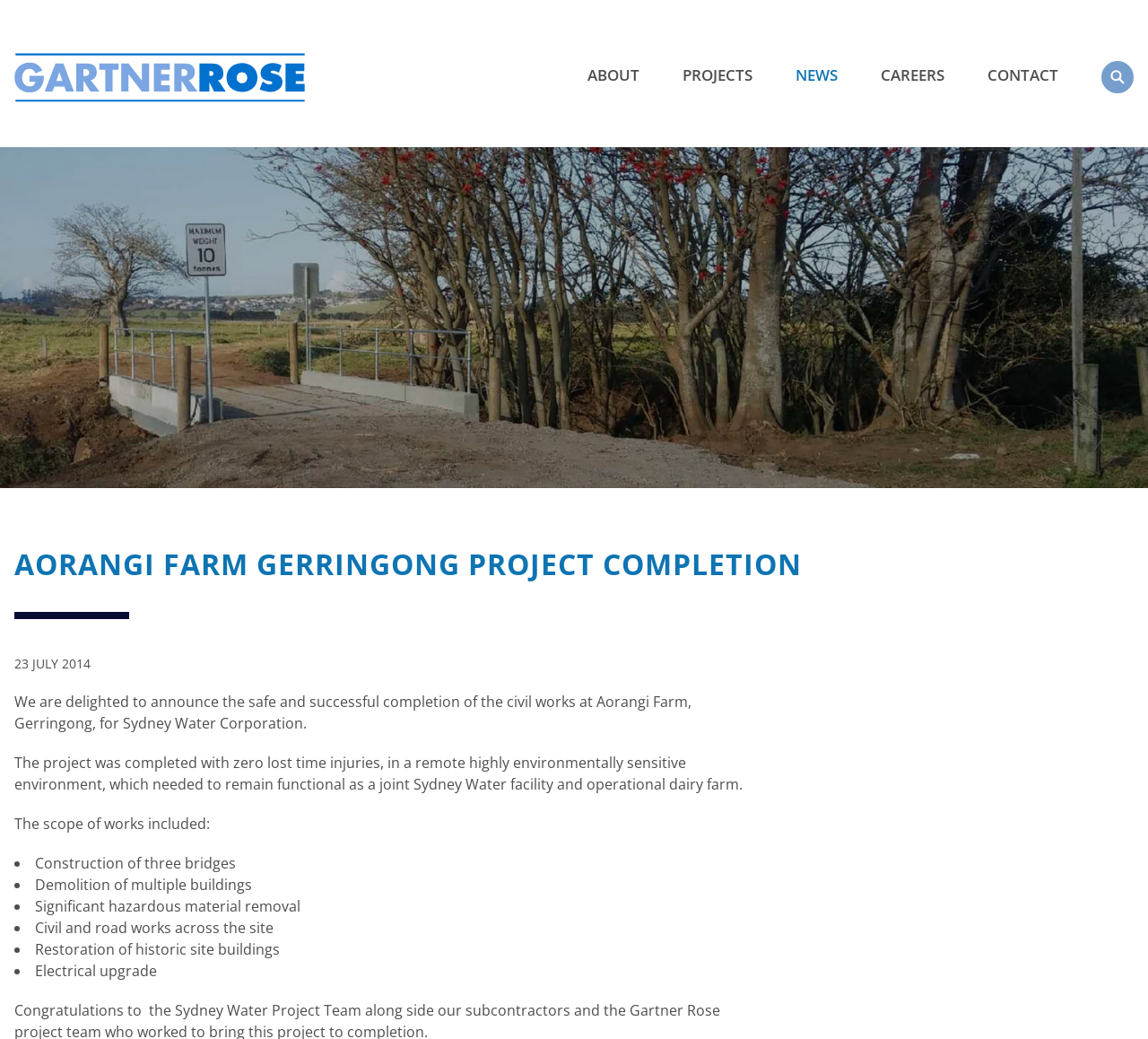Give a short answer using one word or phrase for the question:
What type of works were included in the project scope?

Civil and road works